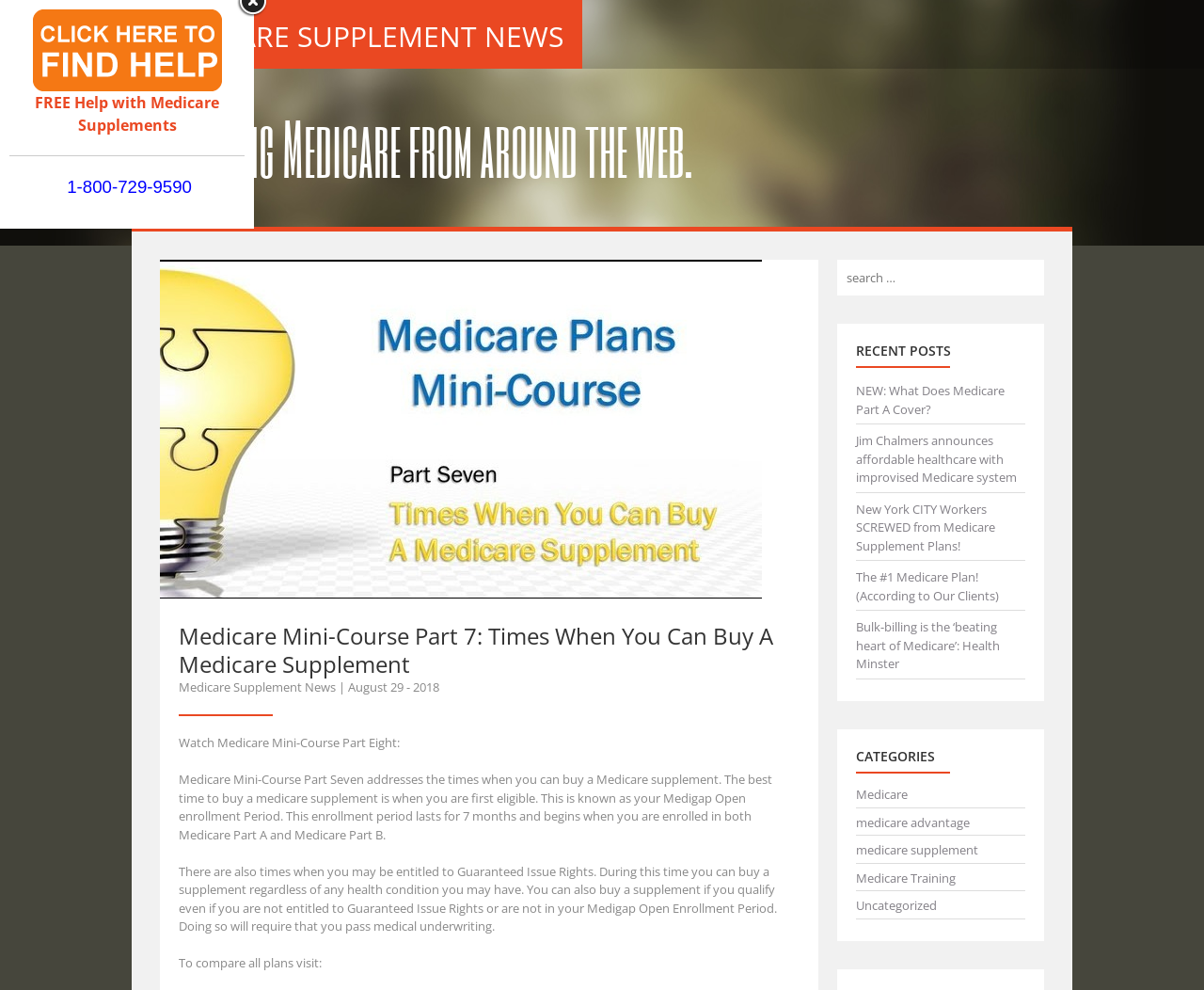Pinpoint the bounding box coordinates of the area that should be clicked to complete the following instruction: "Get help with Medicare supplements". The coordinates must be given as four float numbers between 0 and 1, i.e., [left, top, right, bottom].

[0.029, 0.096, 0.182, 0.136]